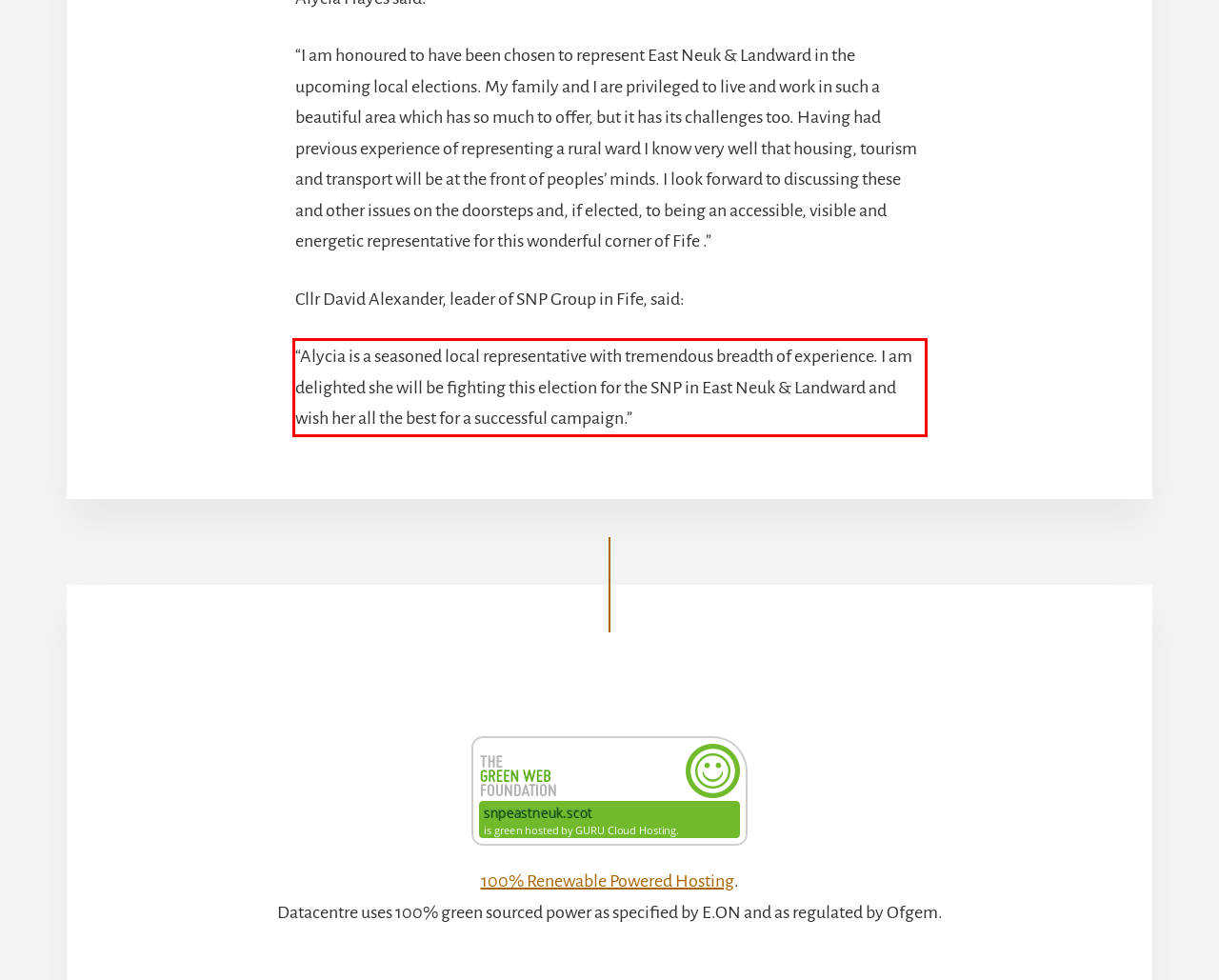Identify the text inside the red bounding box in the provided webpage screenshot and transcribe it.

“Alycia is a seasoned local representative with tremendous breadth of experience. I am delighted she will be fighting this election for the SNP in East Neuk & Landward and wish her all the best for a successful campaign.”